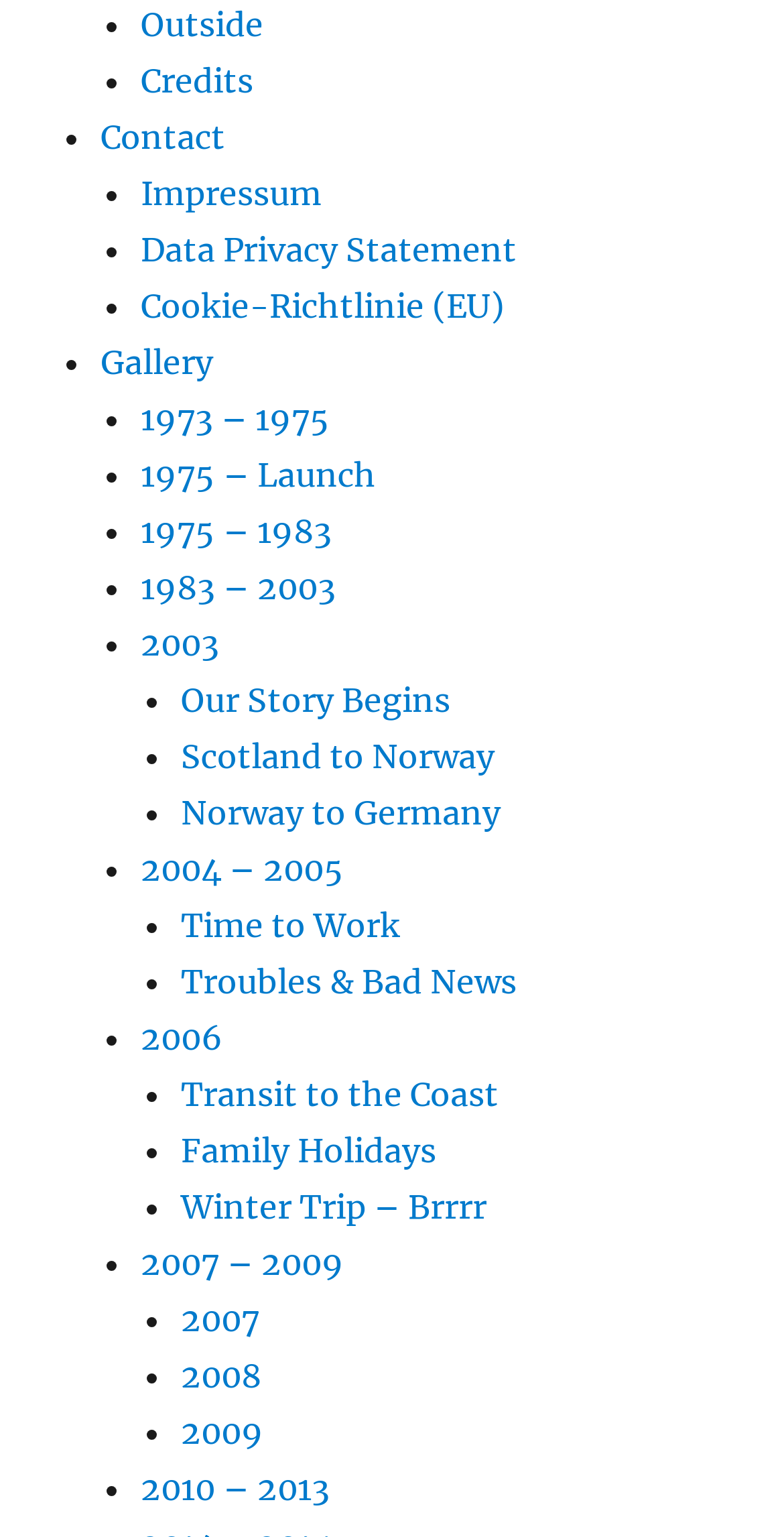Find the bounding box coordinates for the UI element whose description is: "Cookie-Richtlinie (EU)". The coordinates should be four float numbers between 0 and 1, in the format [left, top, right, bottom].

[0.179, 0.186, 0.644, 0.212]